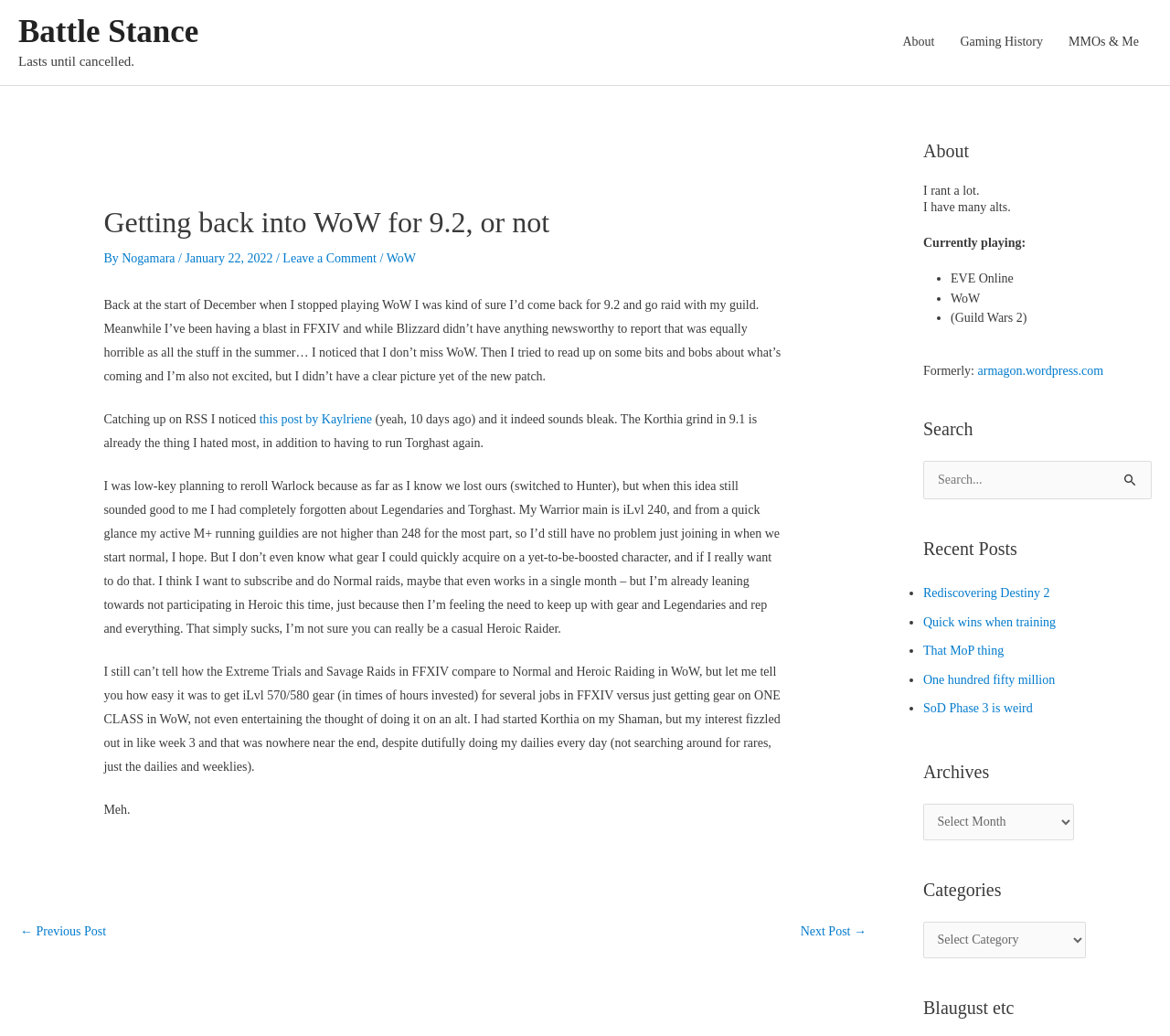Can you determine the main header of this webpage?

Getting back into WoW for 9.2, or not